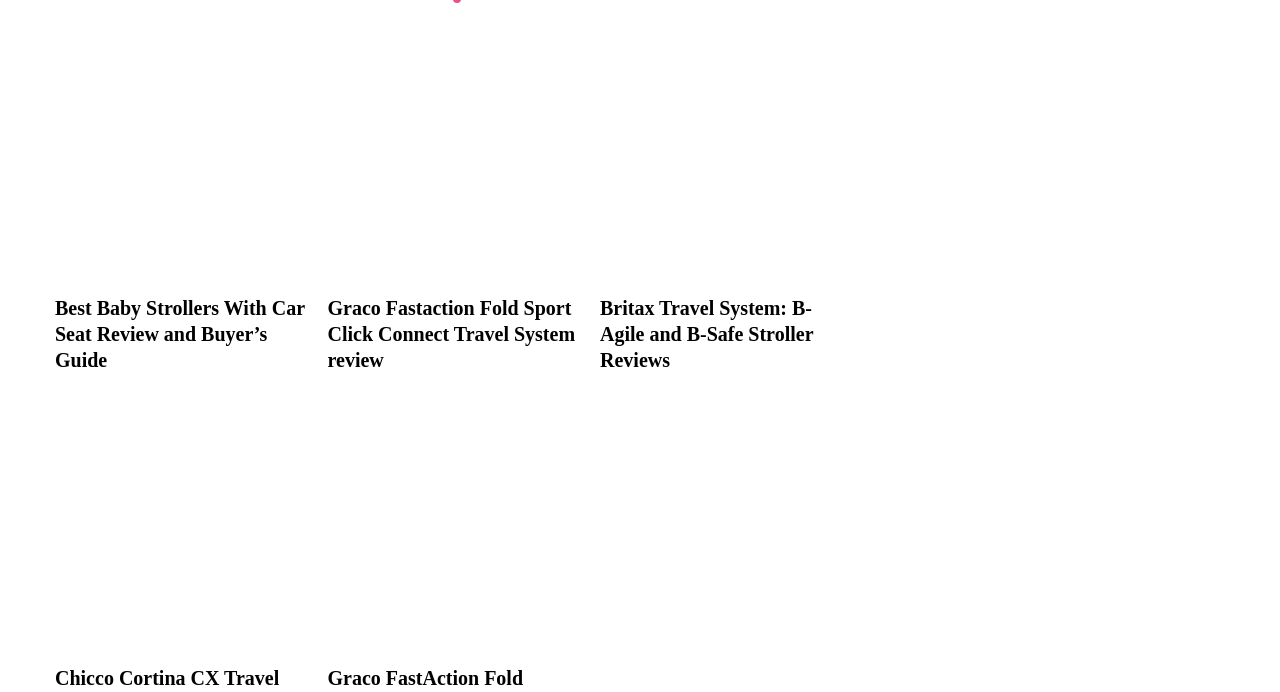Please provide a comprehensive response to the question based on the details in the image: How many stroller reviews are on this webpage?

There are four stroller reviews on this webpage, each with a heading and an image, and they are Graco Fastaction Fold Sport Click Connect Travel System, Britax B-Agile and B-Safe Travel System, Chicco Cortina CX Travel System, and Graco FastAction Fold Jogger Click Connect Travel System.